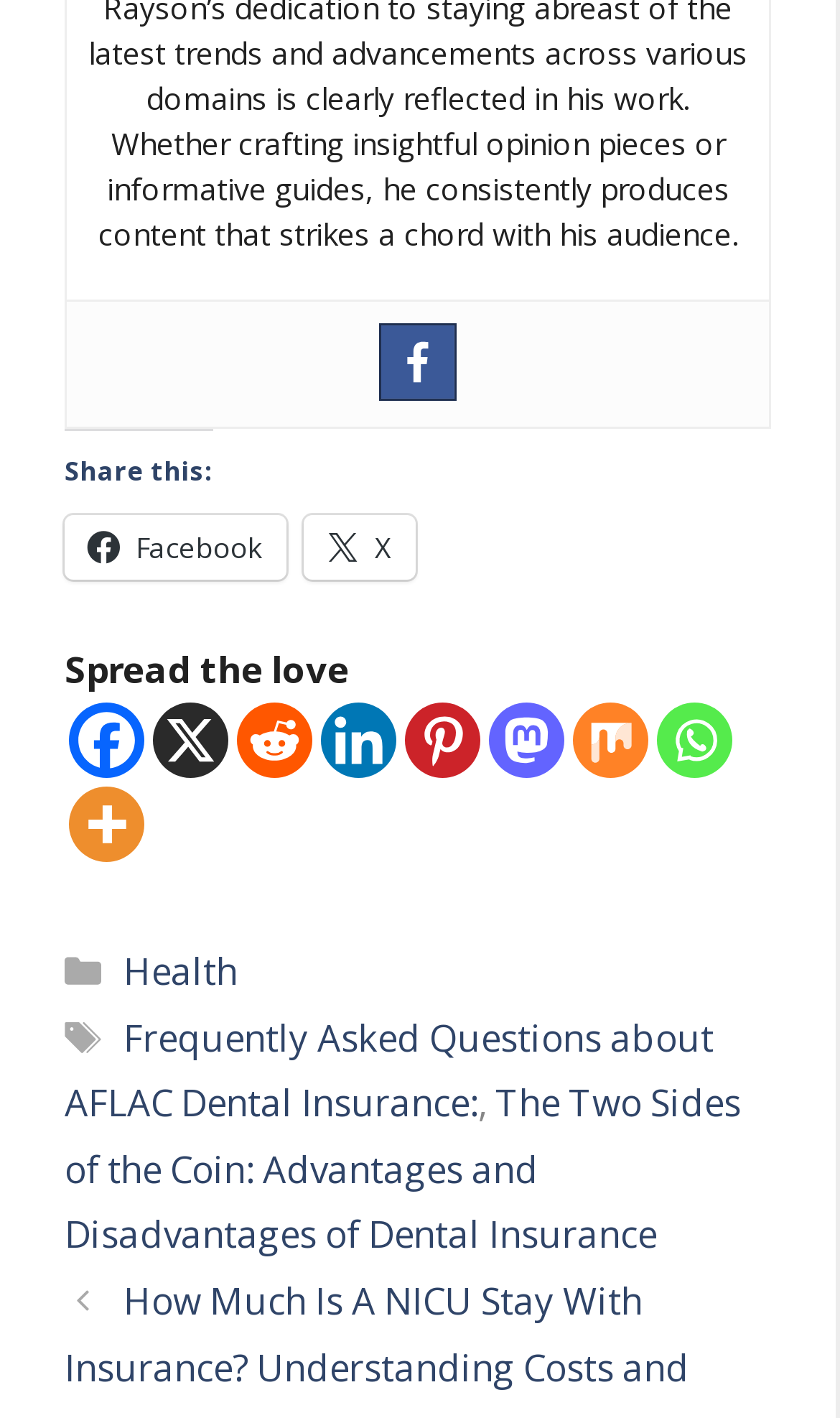Give a one-word or one-phrase response to the question:
What is the purpose of the 'More' button?

To show more sharing options